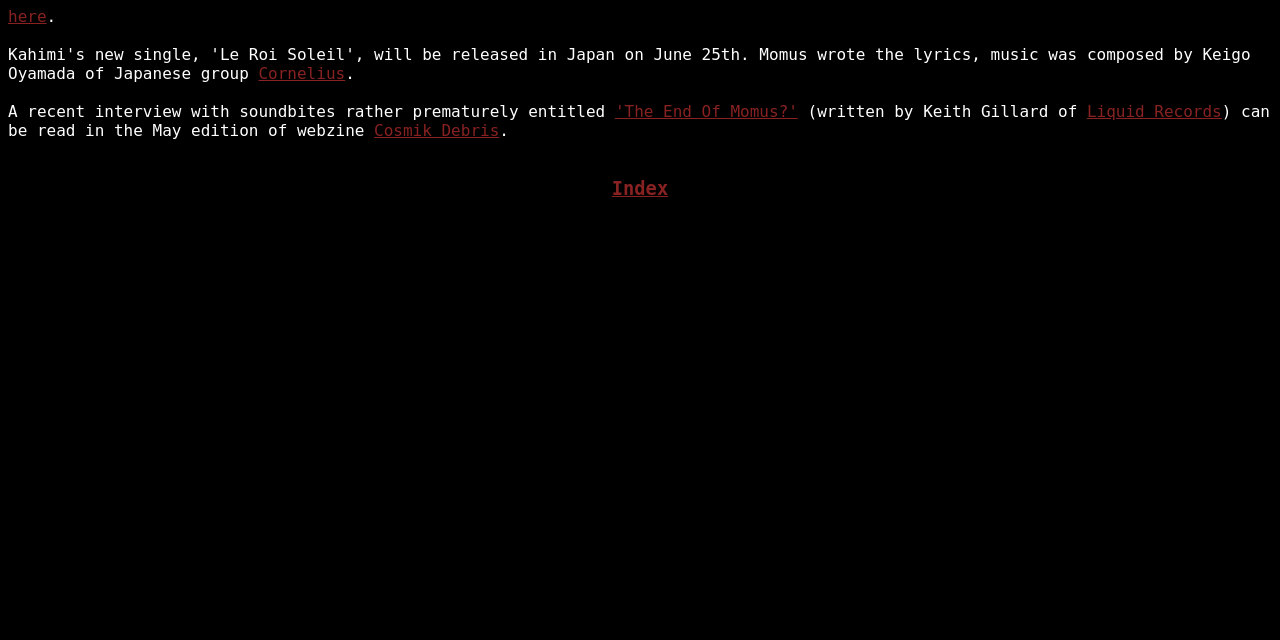Identify the bounding box coordinates for the UI element mentioned here: "Index". Provide the coordinates as four float values between 0 and 1, i.e., [left, top, right, bottom].

[0.478, 0.278, 0.522, 0.31]